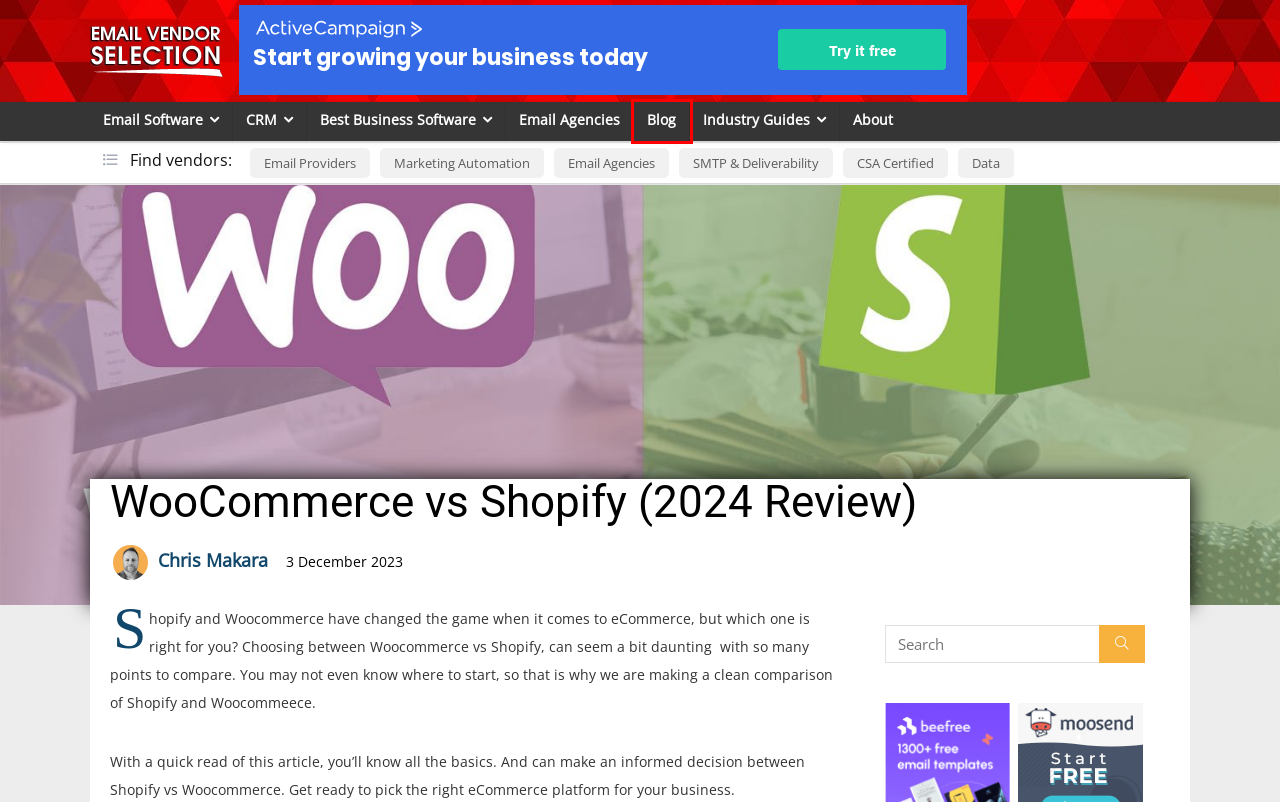You are provided a screenshot of a webpage featuring a red bounding box around a UI element. Choose the webpage description that most accurately represents the new webpage after clicking the element within the red bounding box. Here are the candidates:
A. Email Service Providers List | 2024 Pricing & Features Comparison
B. CSA Certified Senders List - Email Marketing Software with quality
C. Top 21 SMTP, Email Relay and Deliverability providers list 2024
D. Email vendor selection : Find the best email service provider
E. Top 39+ Email Marketing Agencies & Companies | Best Email Firms
F. Making email vendor selection easier
G. Free HTML Email Templates - Beefree
H. Email vendor Selection Articles - Email vendor selection

H